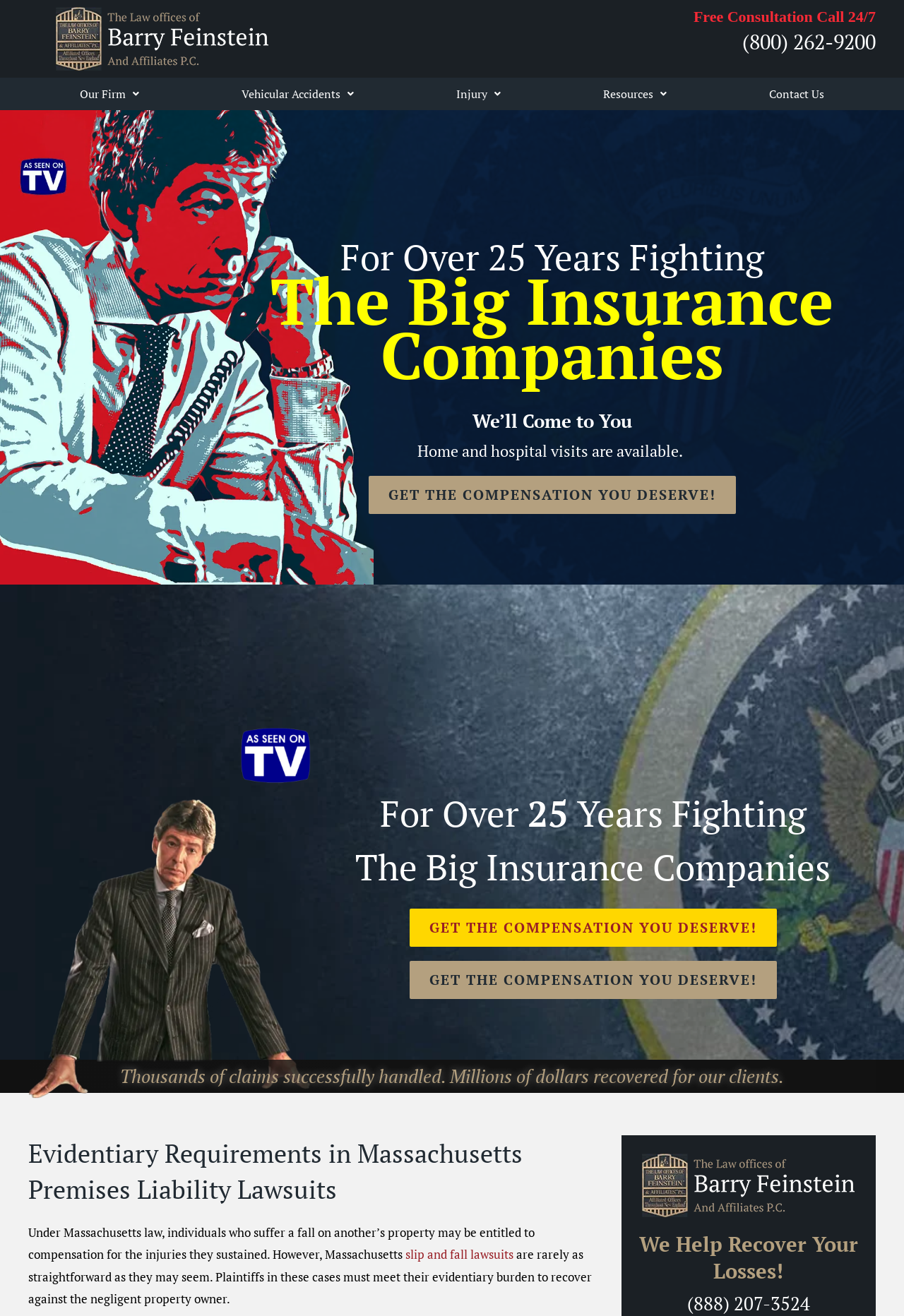Bounding box coordinates are specified in the format (top-left x, top-left y, bottom-right x, bottom-right y). All values are floating point numbers bounded between 0 and 1. Please provide the bounding box coordinate of the region this sentence describes: 800.262.9200

[0.768, 0.982, 0.888, 0.999]